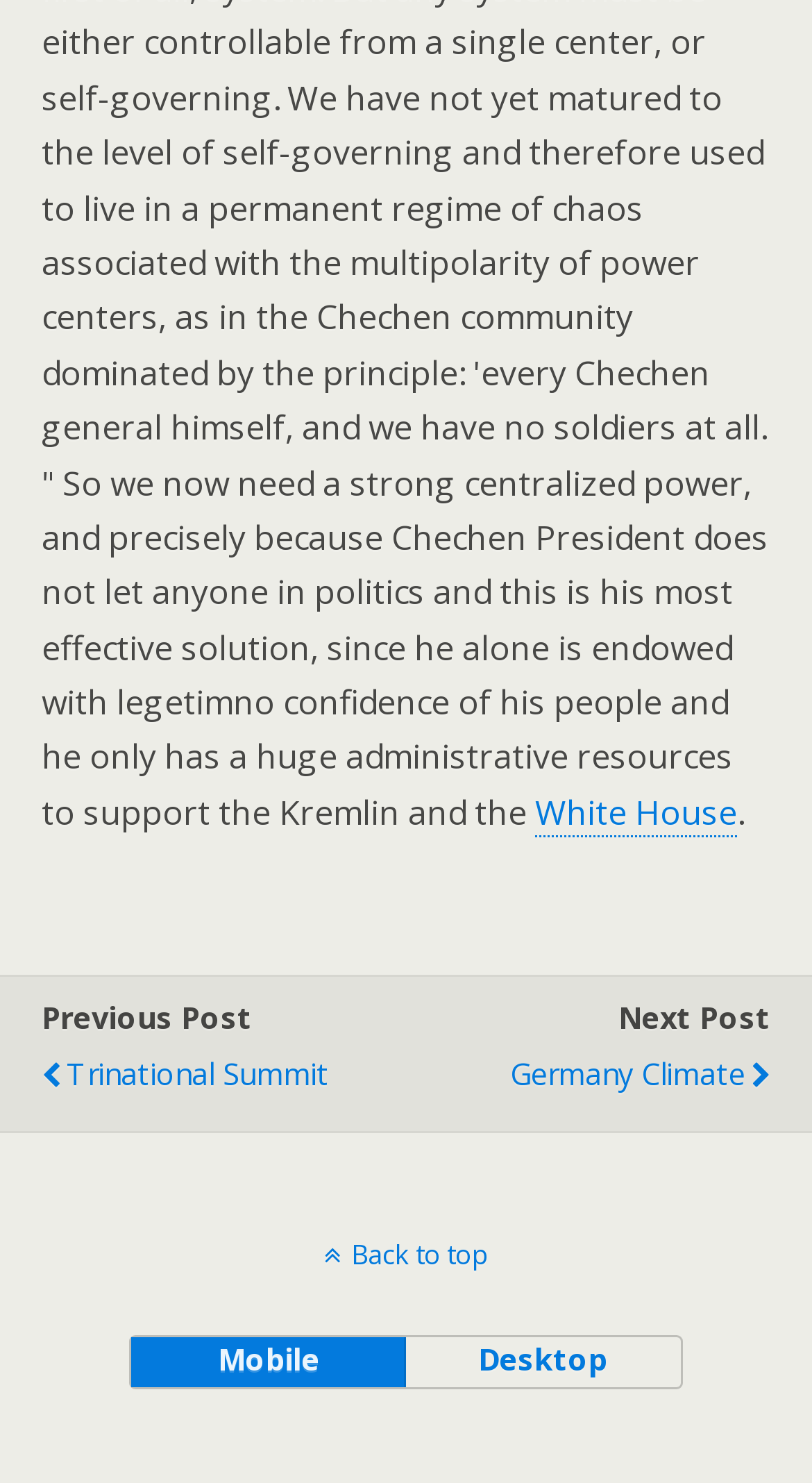Please answer the following question using a single word or phrase: 
What is the purpose of the button at the bottom left?

Mobile